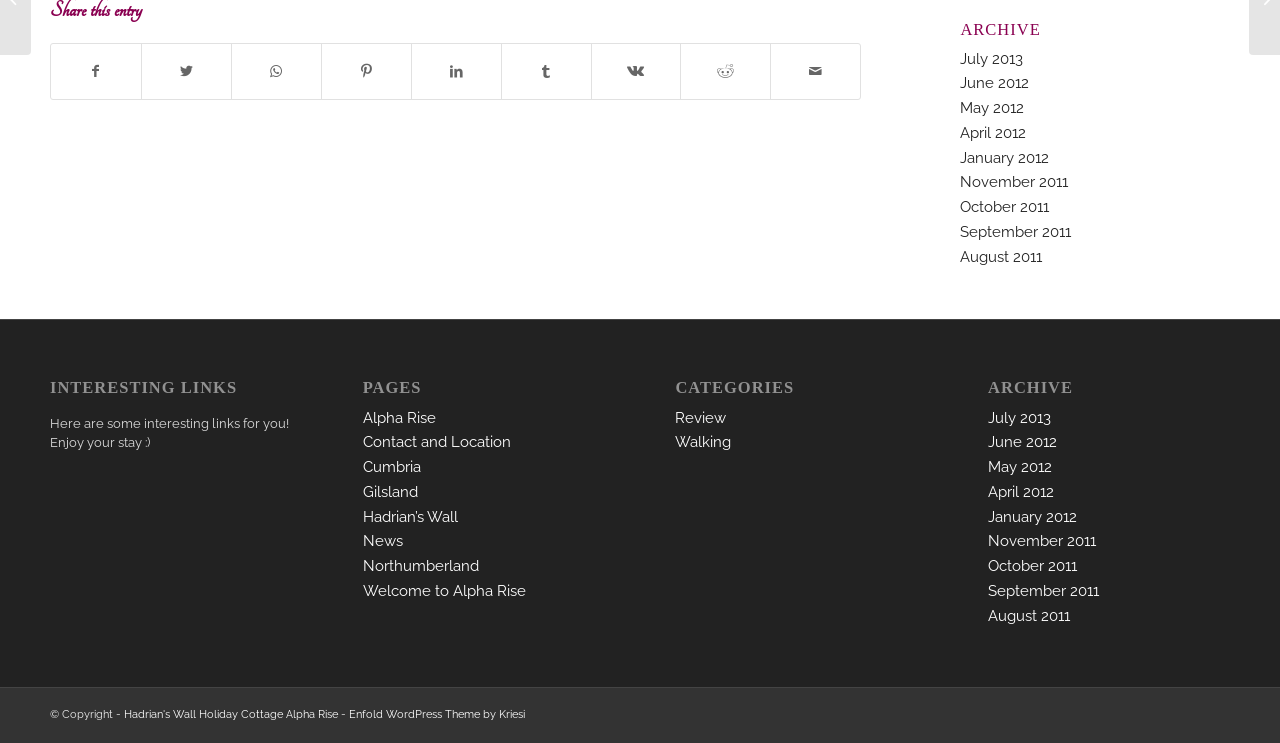Find the bounding box coordinates for the HTML element specified by: "Contact and Location".

[0.283, 0.583, 0.399, 0.607]